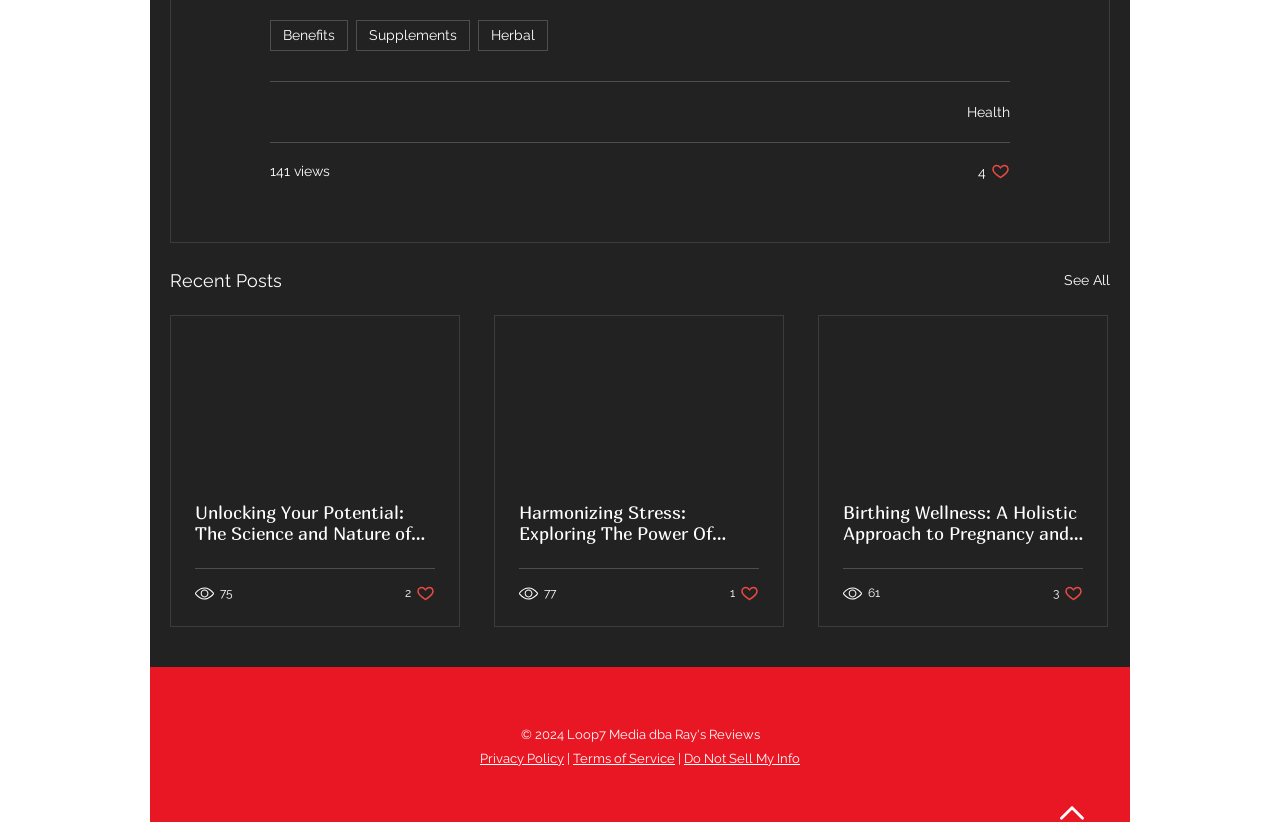Can you specify the bounding box coordinates for the region that should be clicked to fulfill this instruction: "Like the 'Harmonizing Stress...' post".

[0.57, 0.71, 0.593, 0.733]